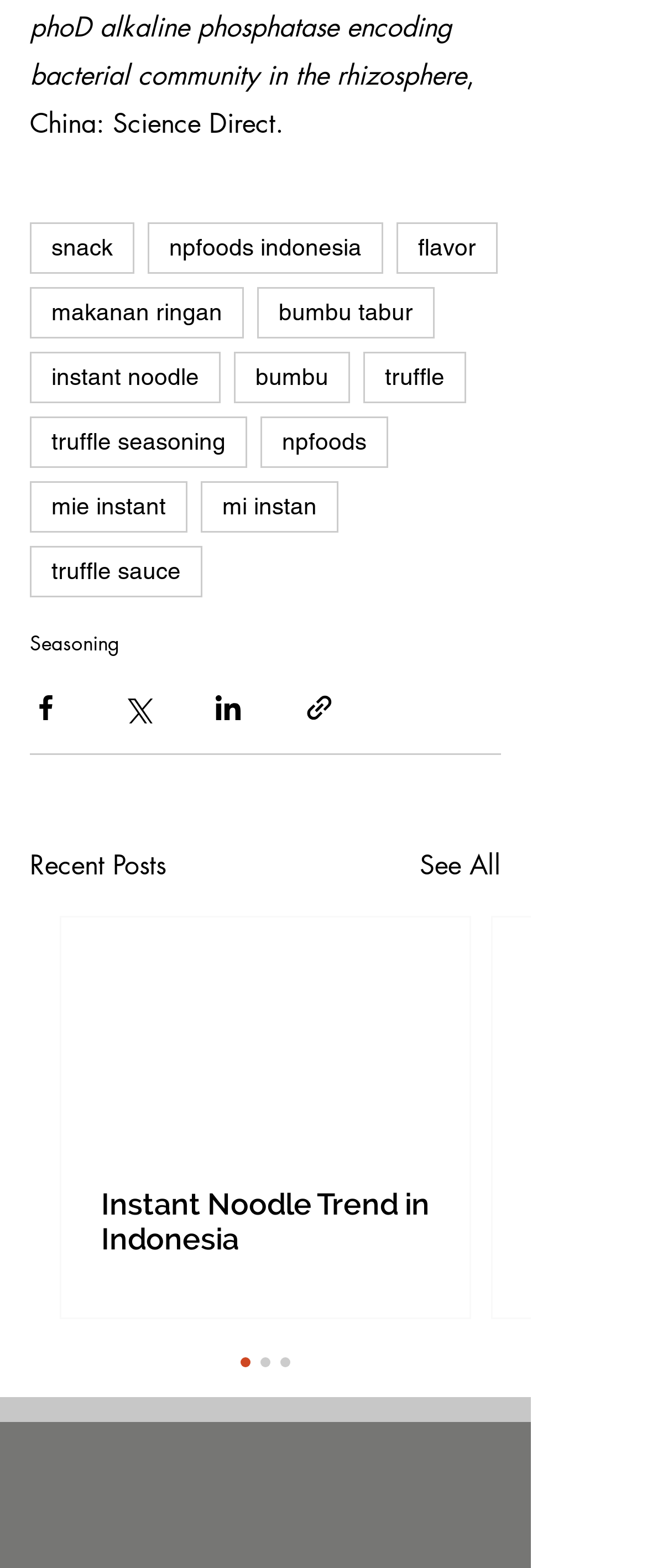Identify the bounding box coordinates for the element you need to click to achieve the following task: "Visit PT. NP Foods Indonesia". The coordinates must be four float values ranging from 0 to 1, formatted as [left, top, right, bottom].

[0.228, 0.94, 0.741, 0.959]